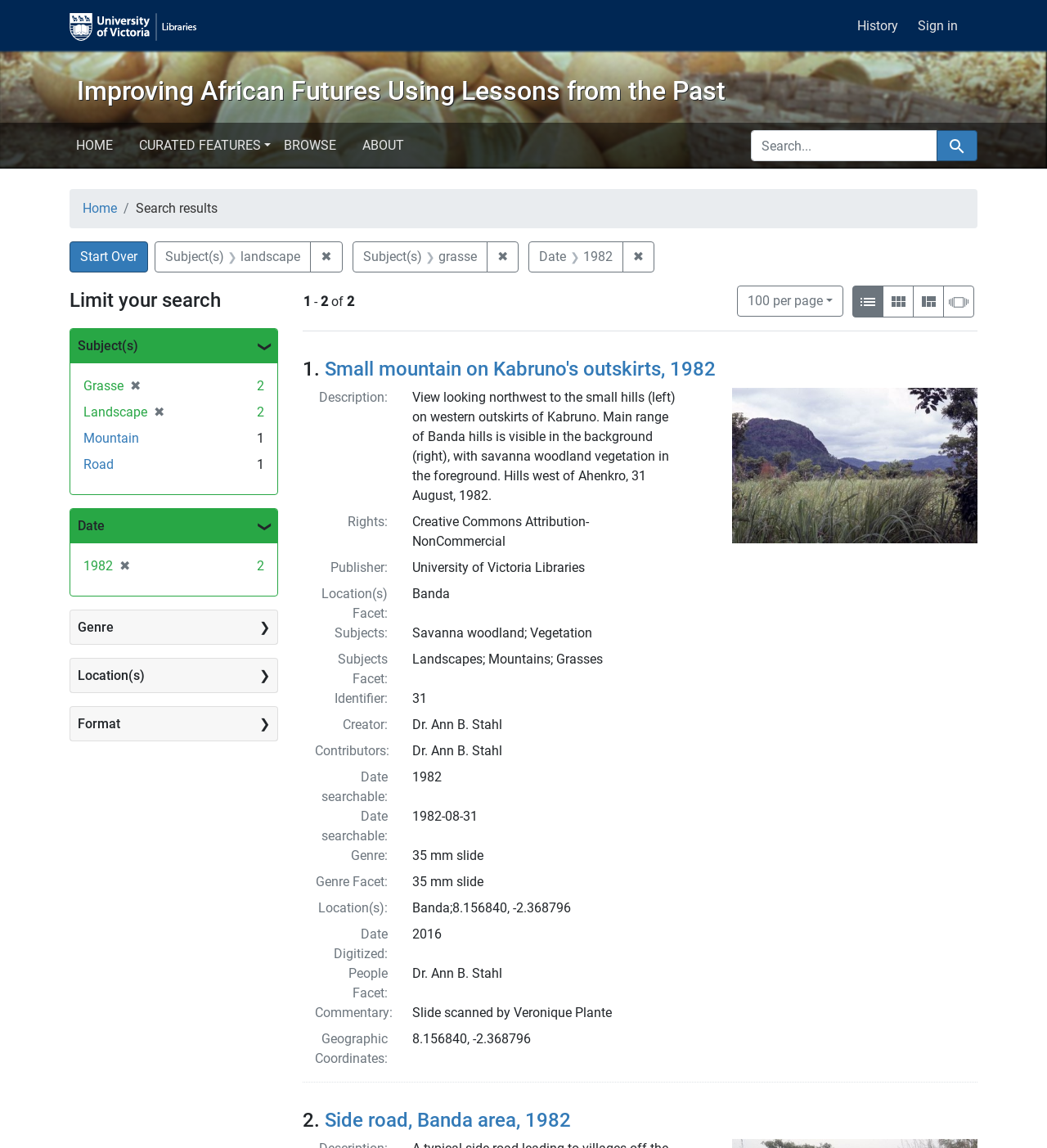What is the date of the search result?
Could you give a comprehensive explanation in response to this question?

I looked at the search result details and found the date '1982' mentioned, which is the date of the search result.